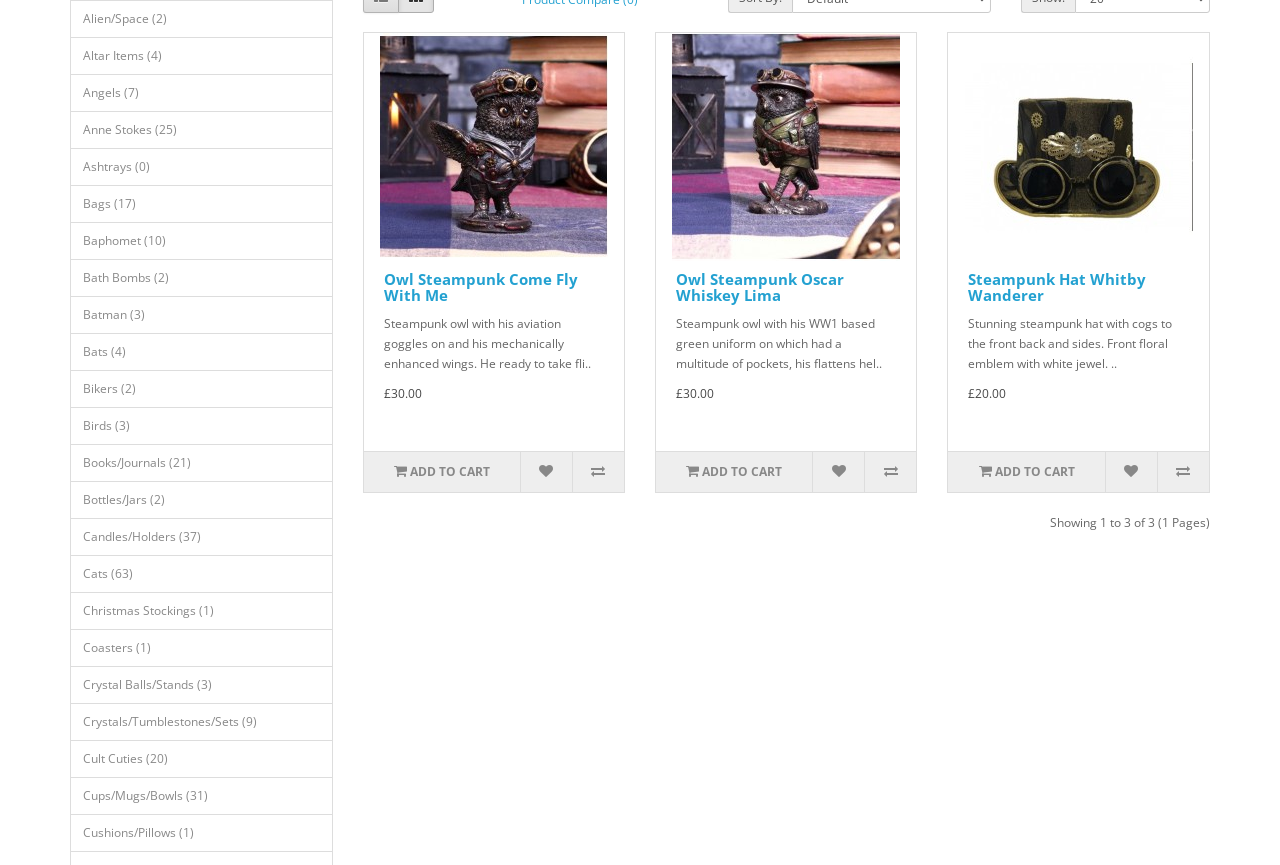Locate the UI element that matches the description Bikers (2) in the webpage screenshot. Return the bounding box coordinates in the format (top-left x, top-left y, bottom-right x, bottom-right y), with values ranging from 0 to 1.

[0.055, 0.428, 0.26, 0.472]